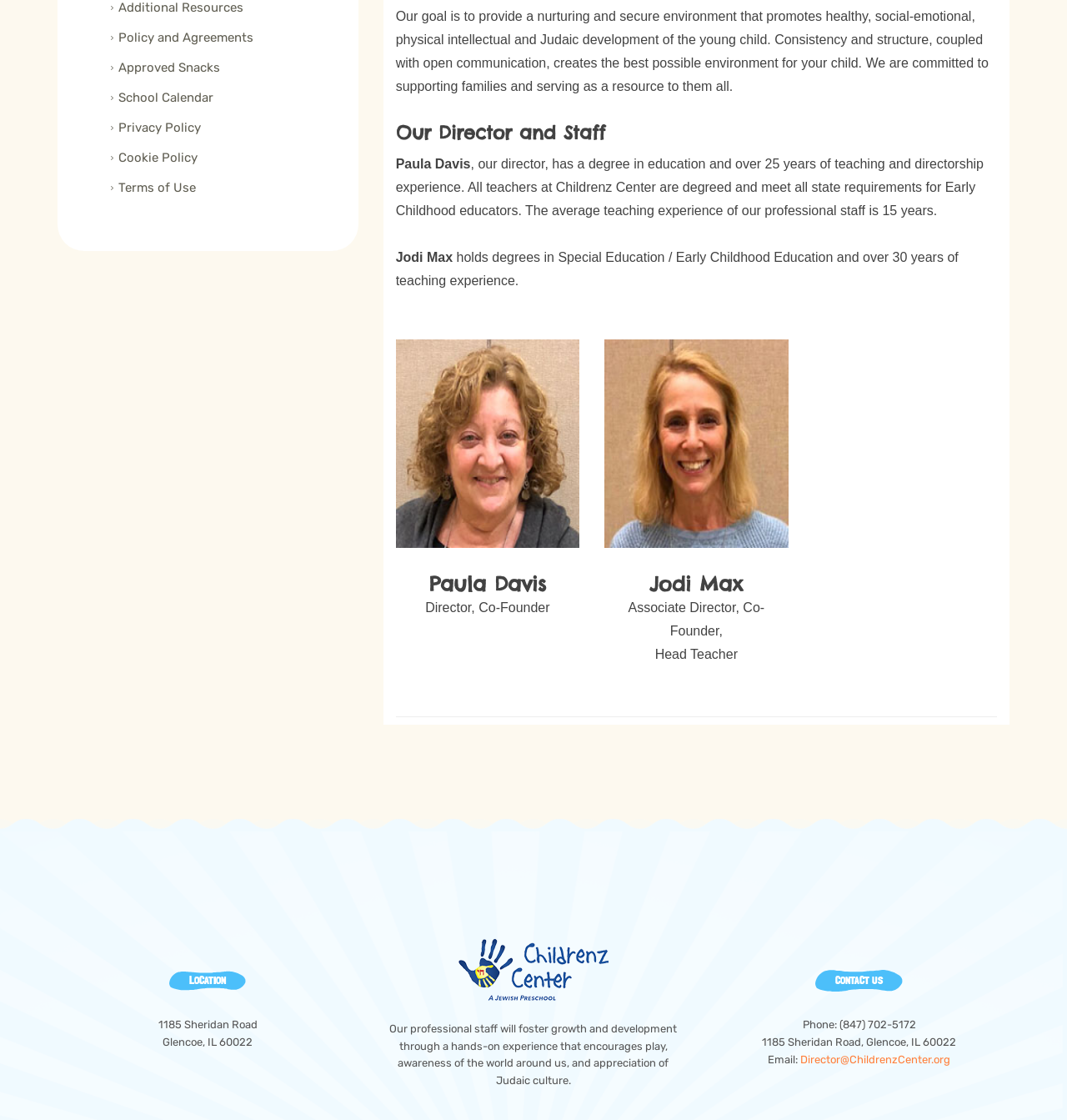Find and provide the bounding box coordinates for the UI element described with: "Terms of Use".

[0.104, 0.158, 0.286, 0.176]